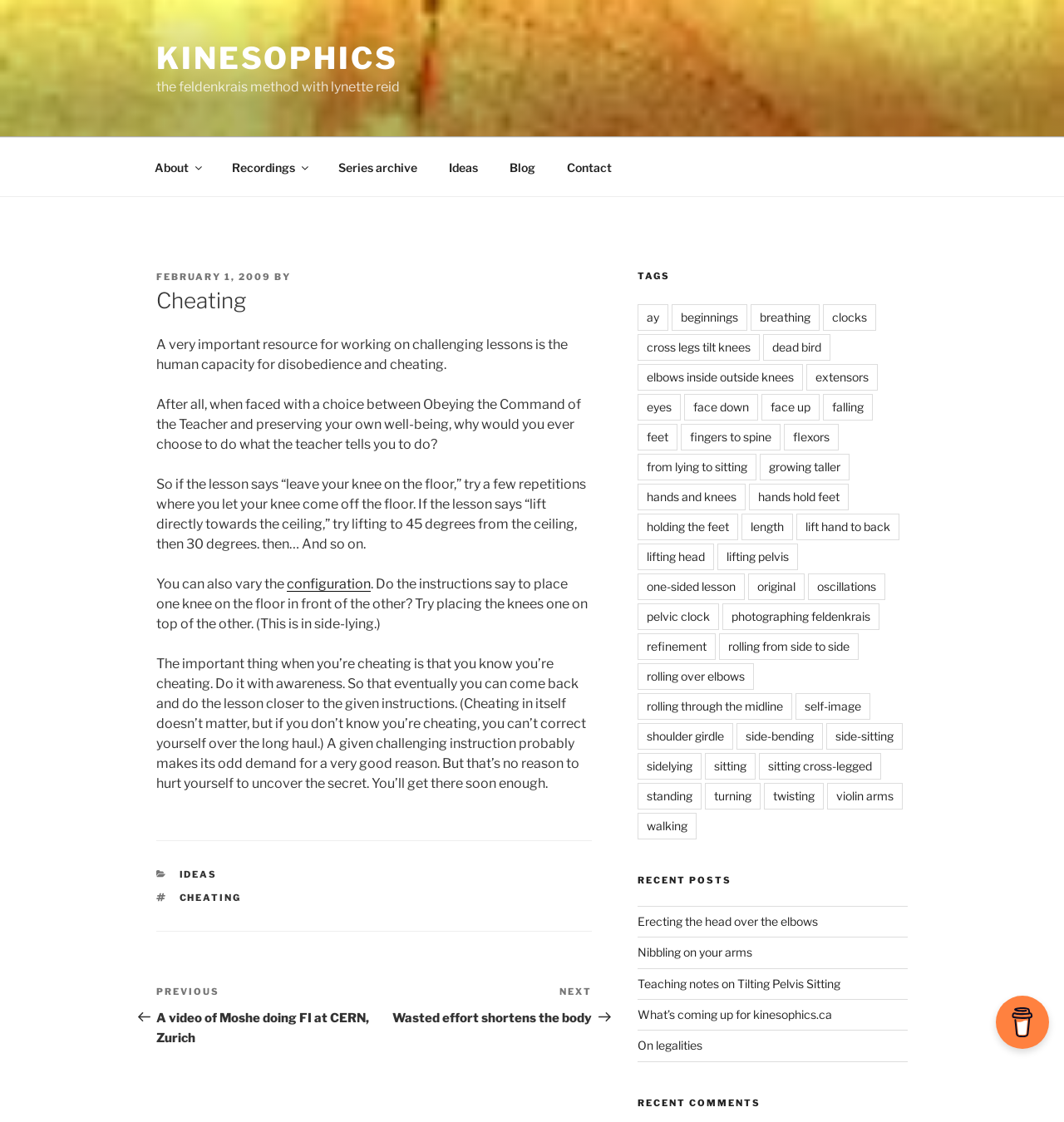Please study the image and answer the question comprehensively:
What is the purpose of cheating in the Feldenkrais method?

According to the article, cheating is important in the Feldenkrais method because it allows individuals to preserve their own well-being when faced with challenging lessons. This is mentioned in the sentence 'After all, when faced with a choice between Obeying the Command of the Teacher and preserving your own well-being, why would you ever choose to do what the teacher tells you to do?'.